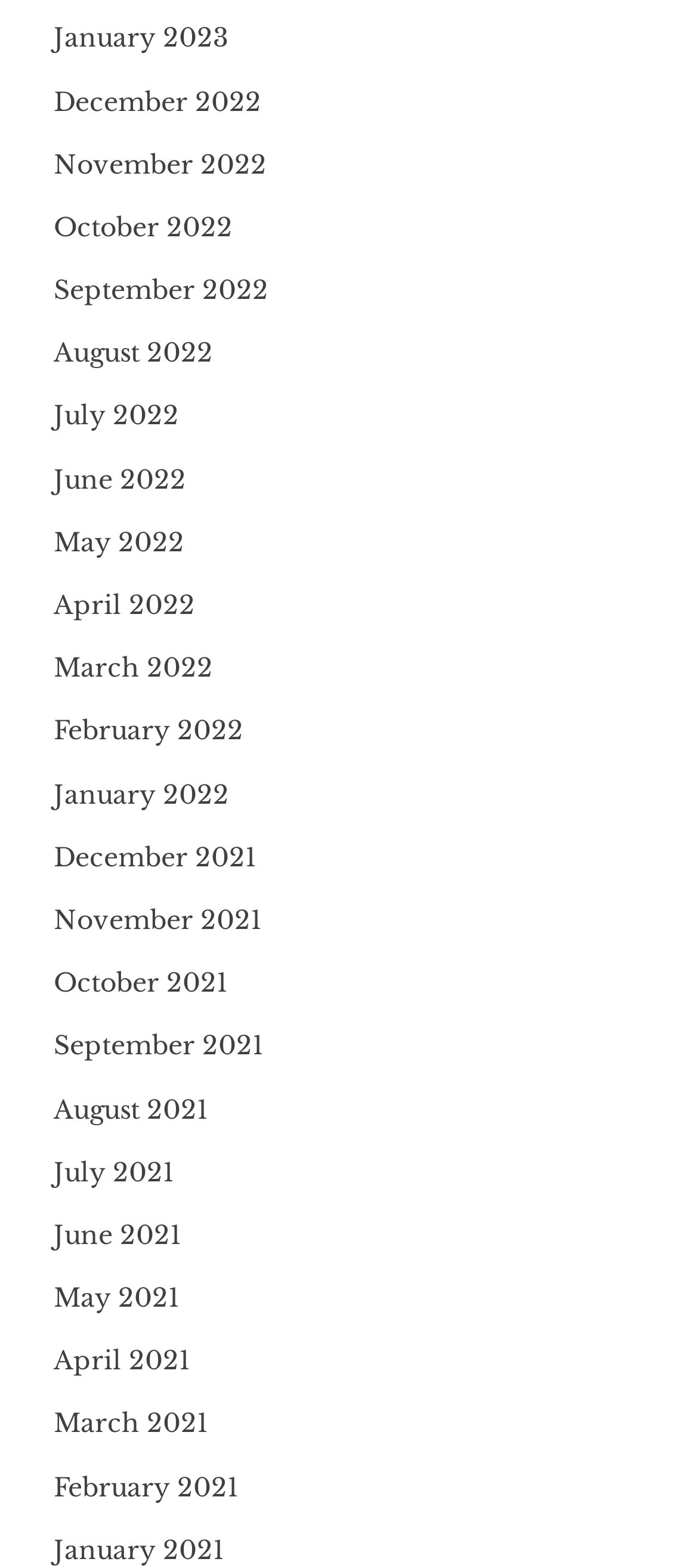What is the latest month listed on the webpage?
Look at the image and respond with a single word or a short phrase.

January 2023